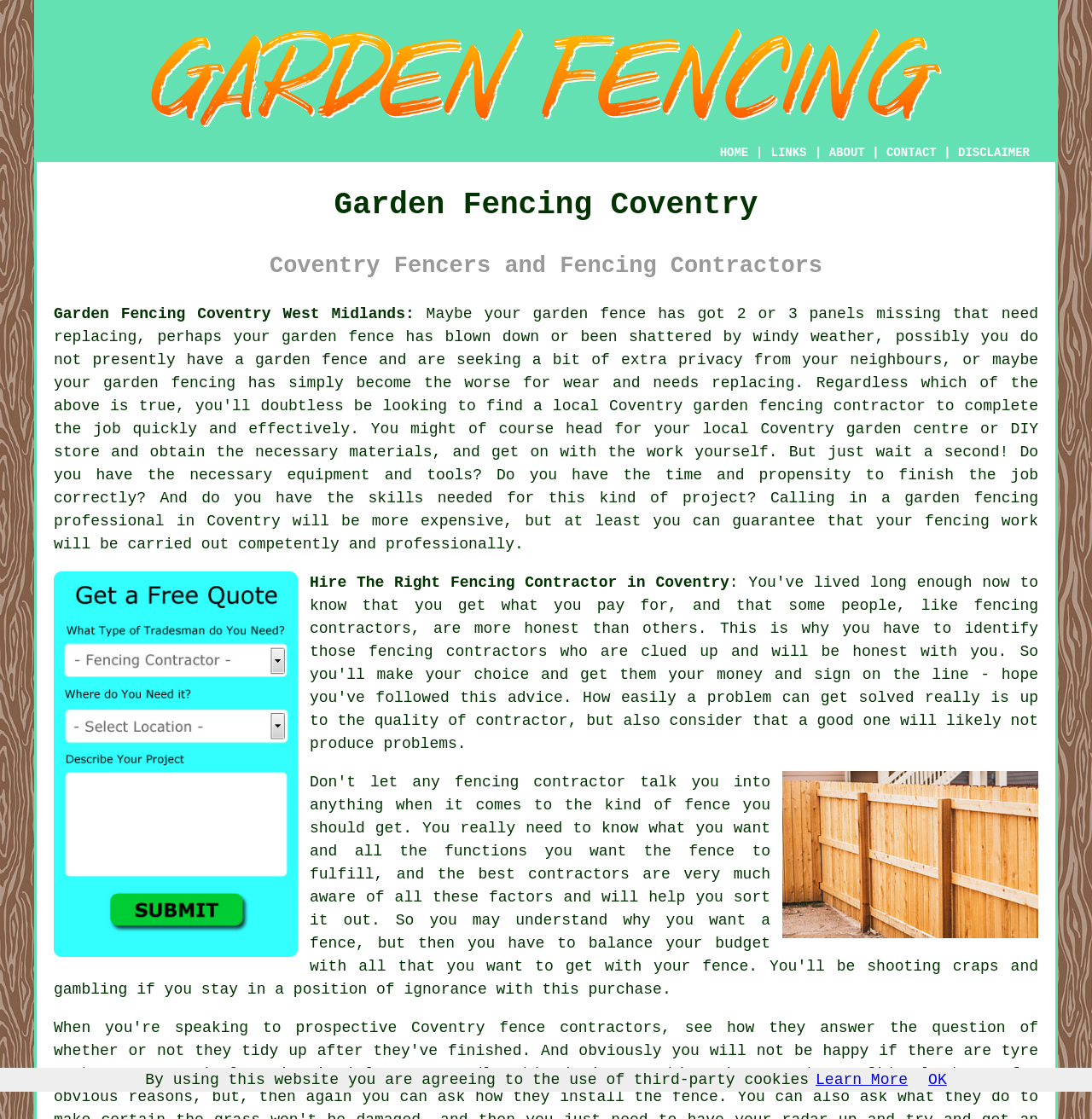What is the benefit of hiring a fencing professional?
Based on the image, provide your answer in one word or phrase.

Guaranteed competence